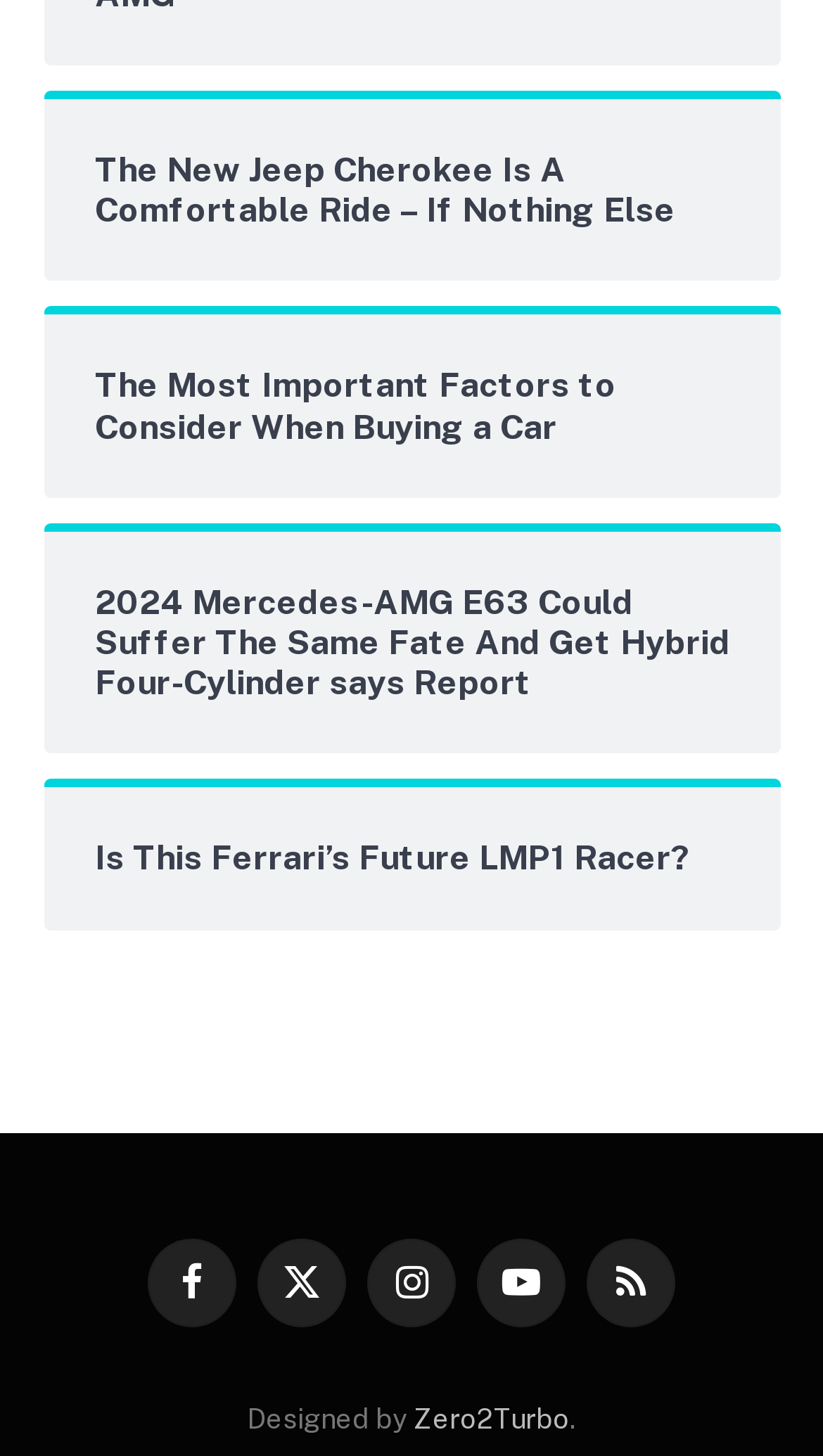Find the bounding box coordinates for the area that must be clicked to perform this action: "Read about the new Jeep Cherokee".

[0.115, 0.103, 0.887, 0.159]